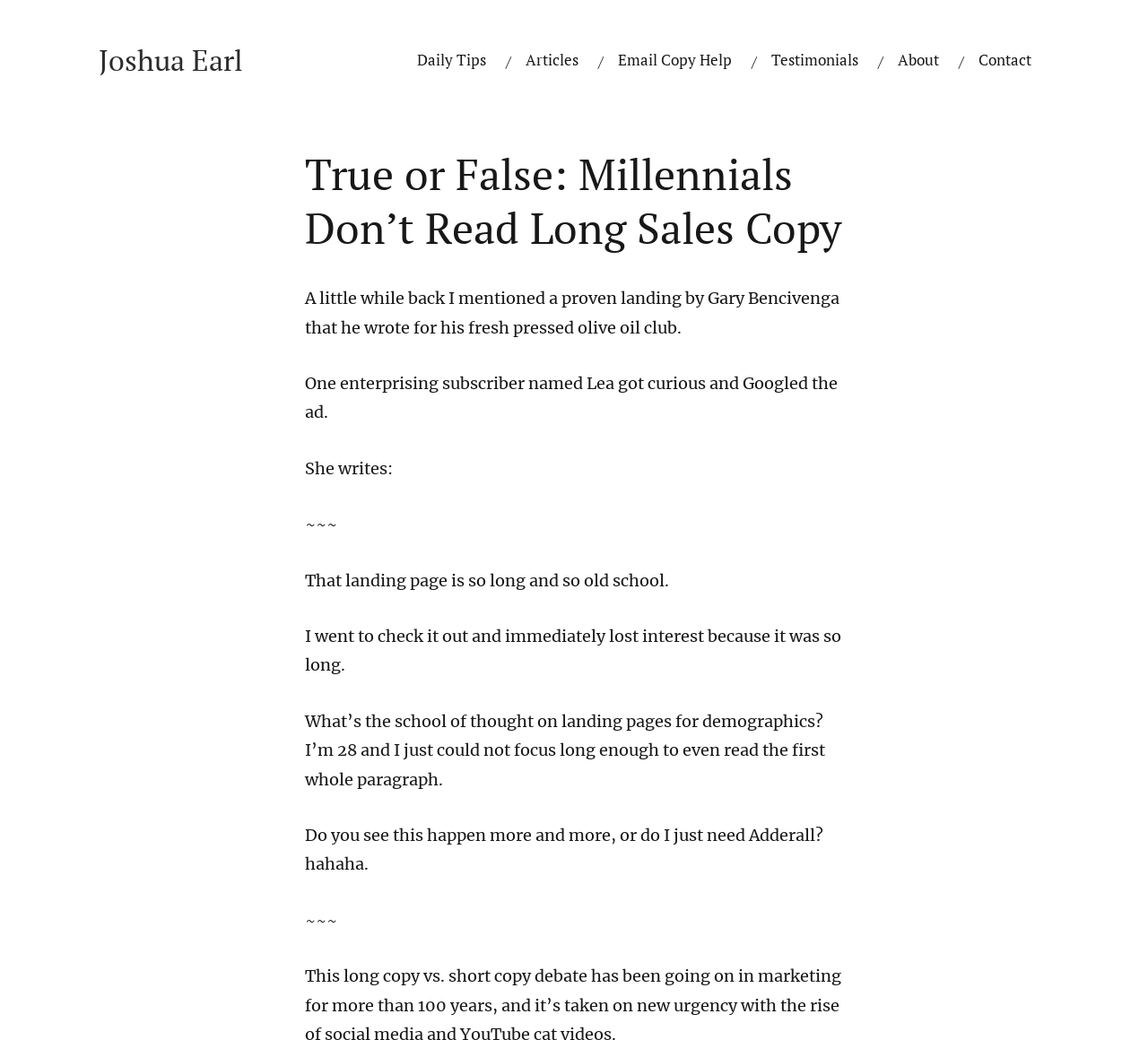Provide the bounding box coordinates for the specified HTML element described in this description: "Daily Tips". The coordinates should be four float numbers ranging from 0 to 1, in the format [left, top, right, bottom].

[0.362, 0.043, 0.425, 0.073]